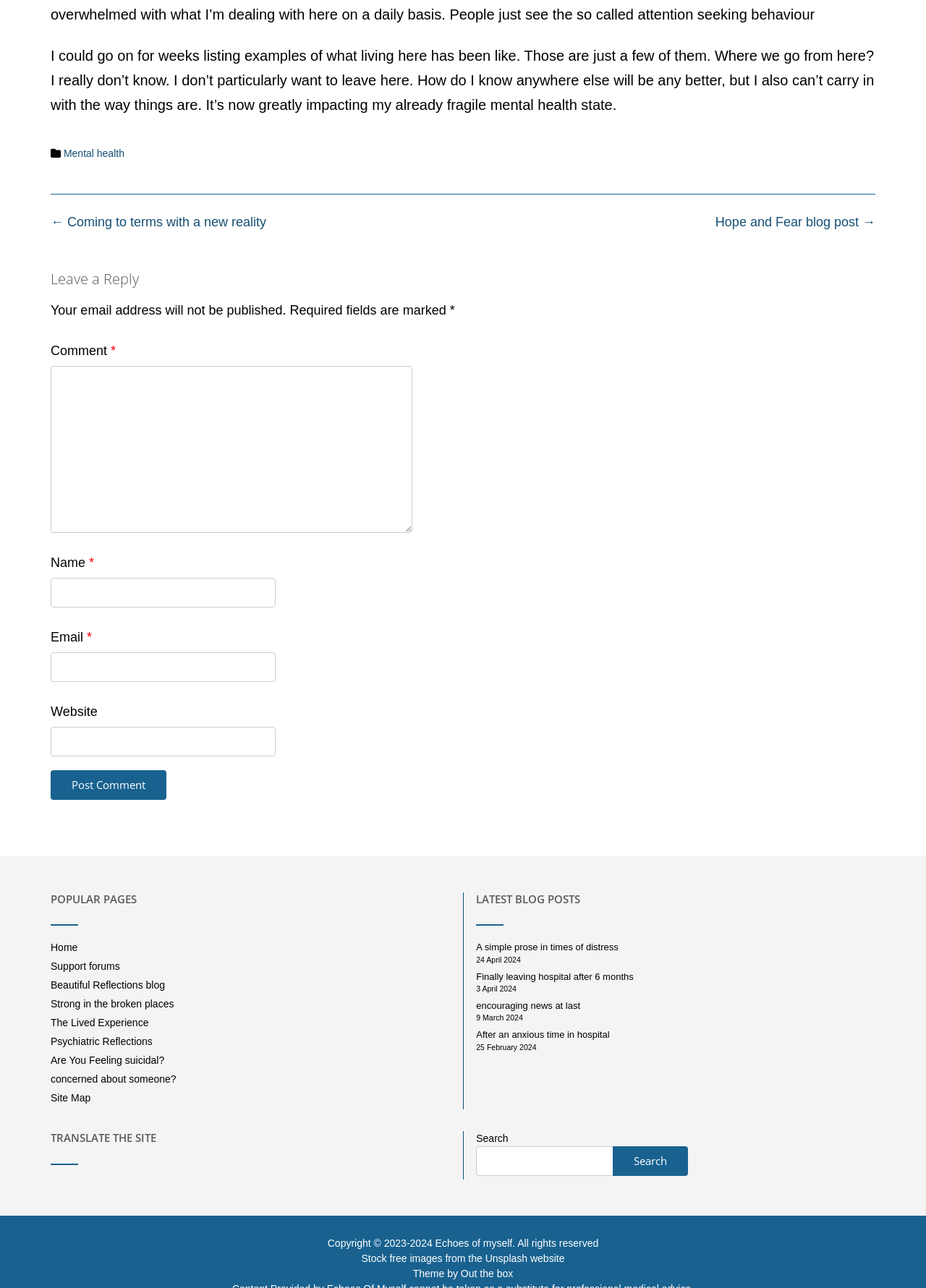Identify the coordinates of the bounding box for the element described below: "Home". Return the coordinates as four float numbers between 0 and 1: [left, top, right, bottom].

[0.055, 0.731, 0.084, 0.74]